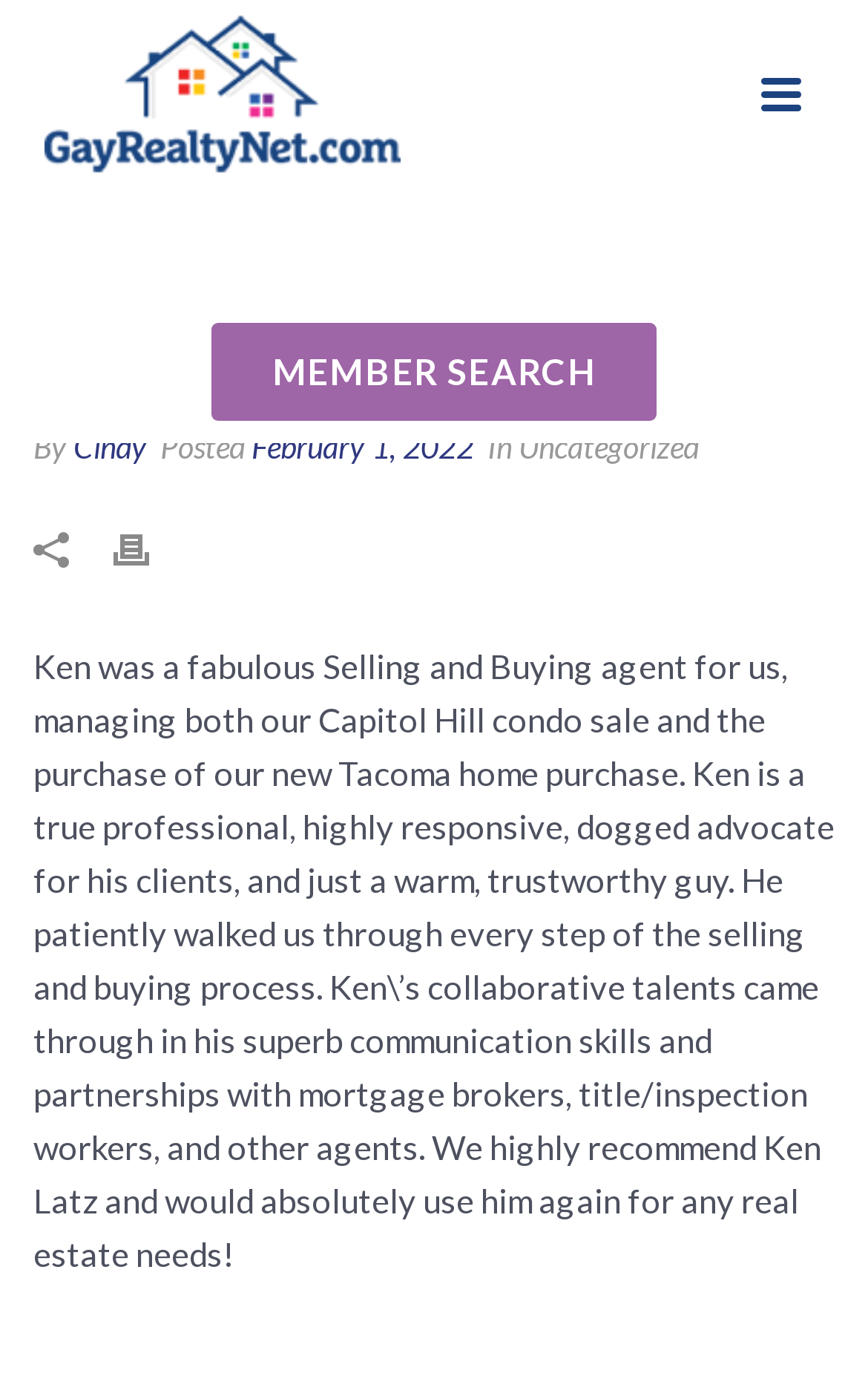Who wrote the review for Ken Latz?
Please ensure your answer to the question is detailed and covers all necessary aspects.

The review for Ken Latz is written by Craig D, as indicated by the text 'Review for Ken Latz by Craig D' at the top of the article section, with bounding box coordinates [0.038, 0.175, 0.962, 0.299].